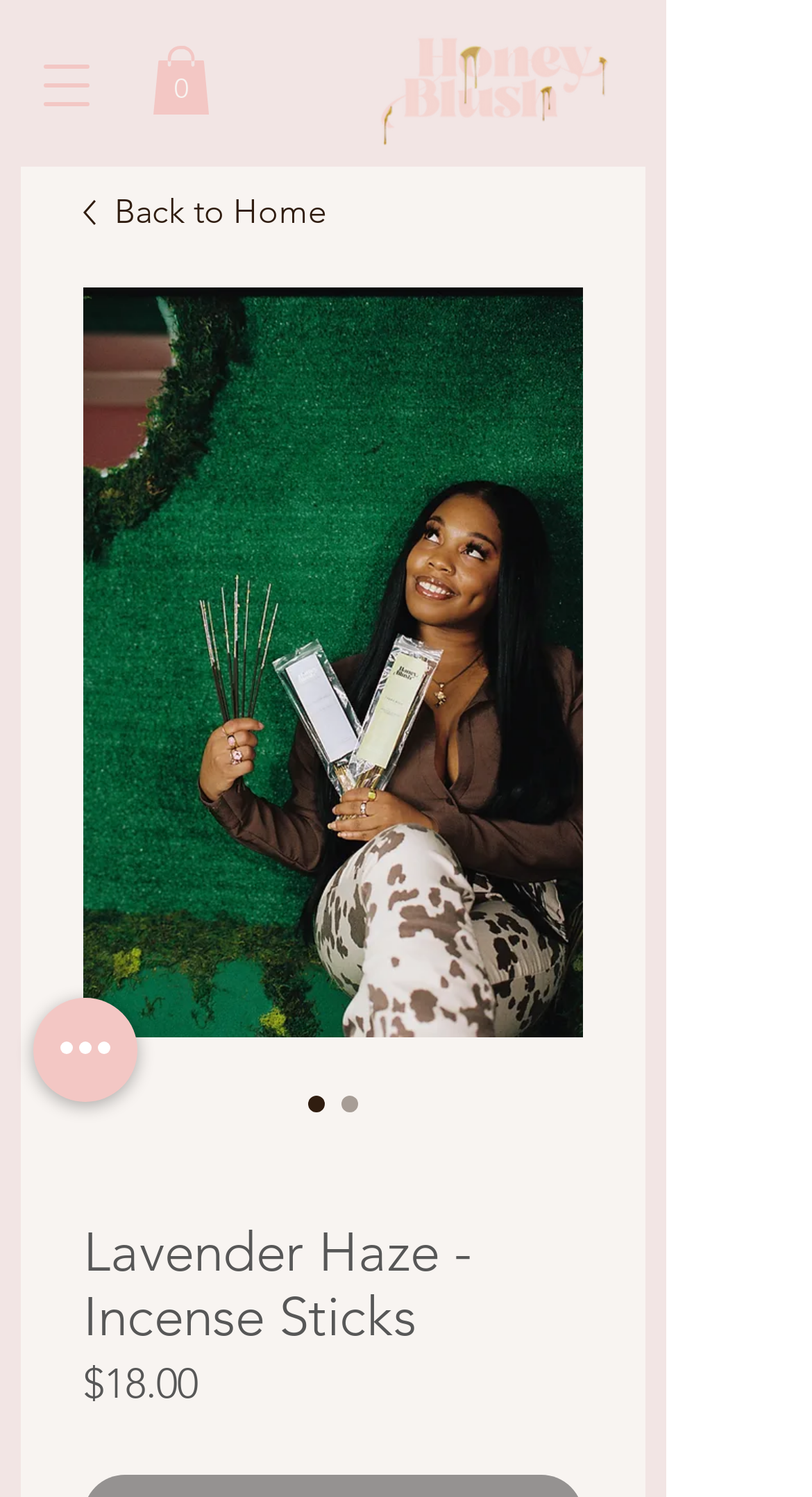Answer in one word or a short phrase: 
Is the navigation menu open?

No